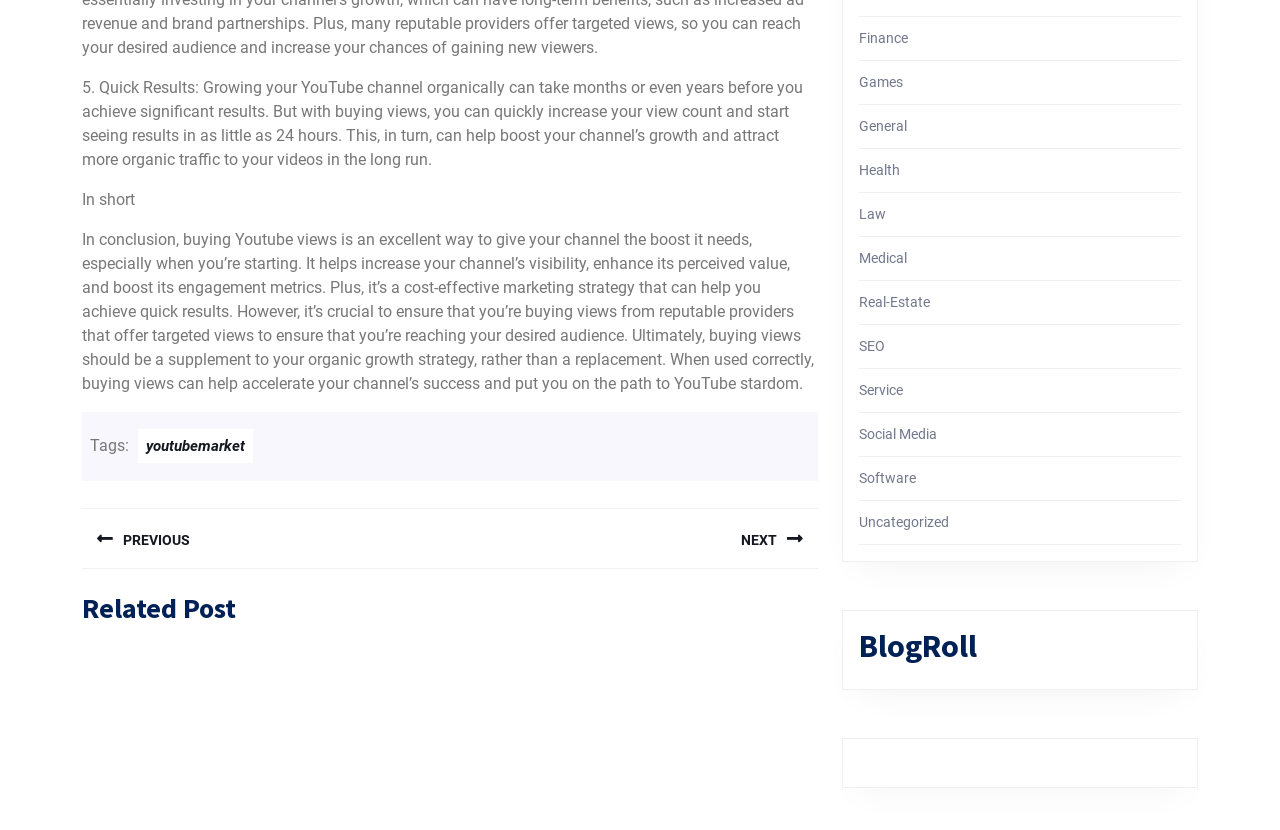Show the bounding box coordinates of the region that should be clicked to follow the instruction: "Explore the 'BlogRoll' section."

[0.671, 0.755, 0.923, 0.801]